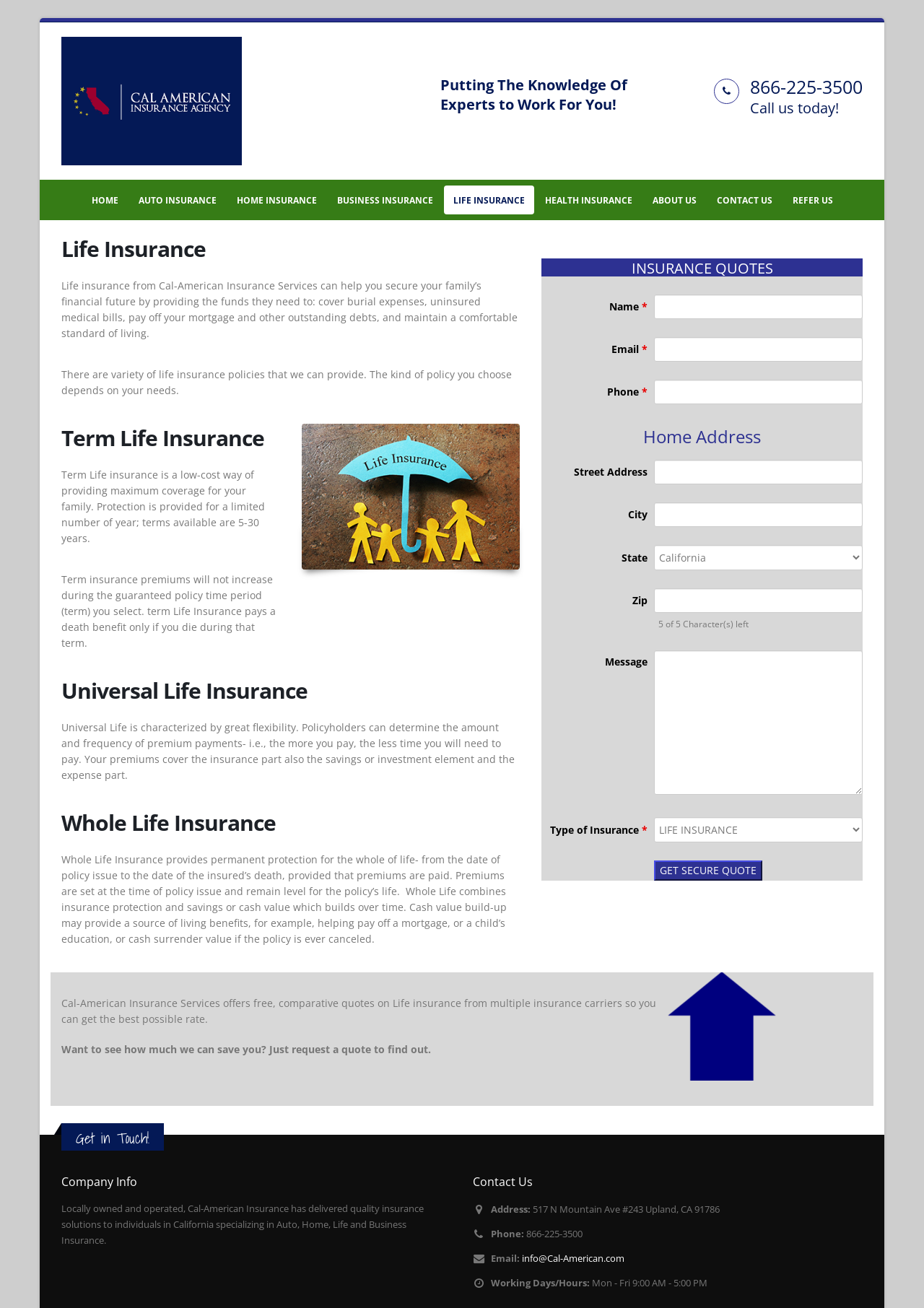Using the description: "name="nf-field-217"", determine the UI element's bounding box coordinates. Ensure the coordinates are in the format of four float numbers between 0 and 1, i.e., [left, top, right, bottom].

[0.708, 0.384, 0.934, 0.403]